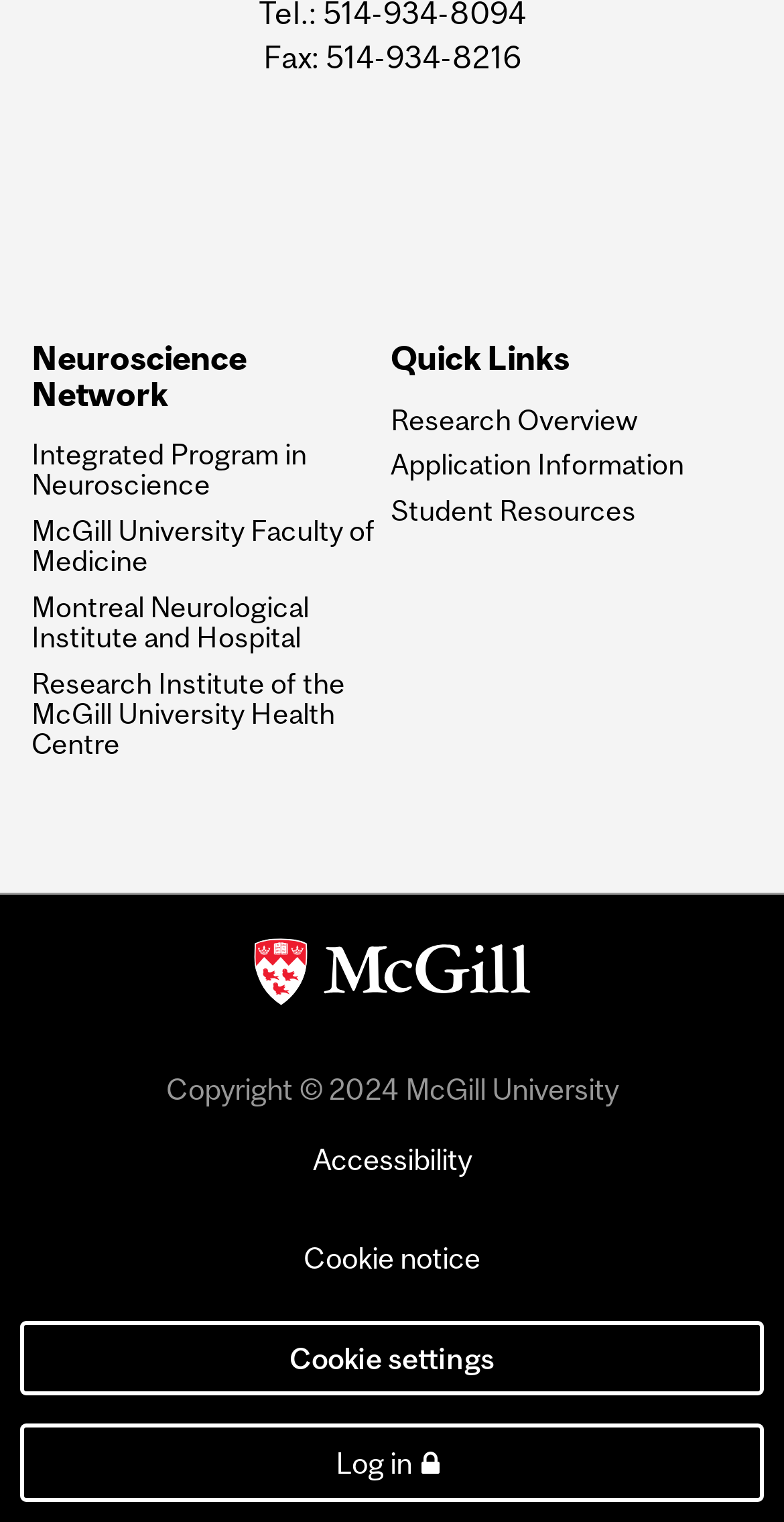Locate the bounding box of the UI element described in the following text: "Accessibility".

[0.026, 0.739, 0.974, 0.785]